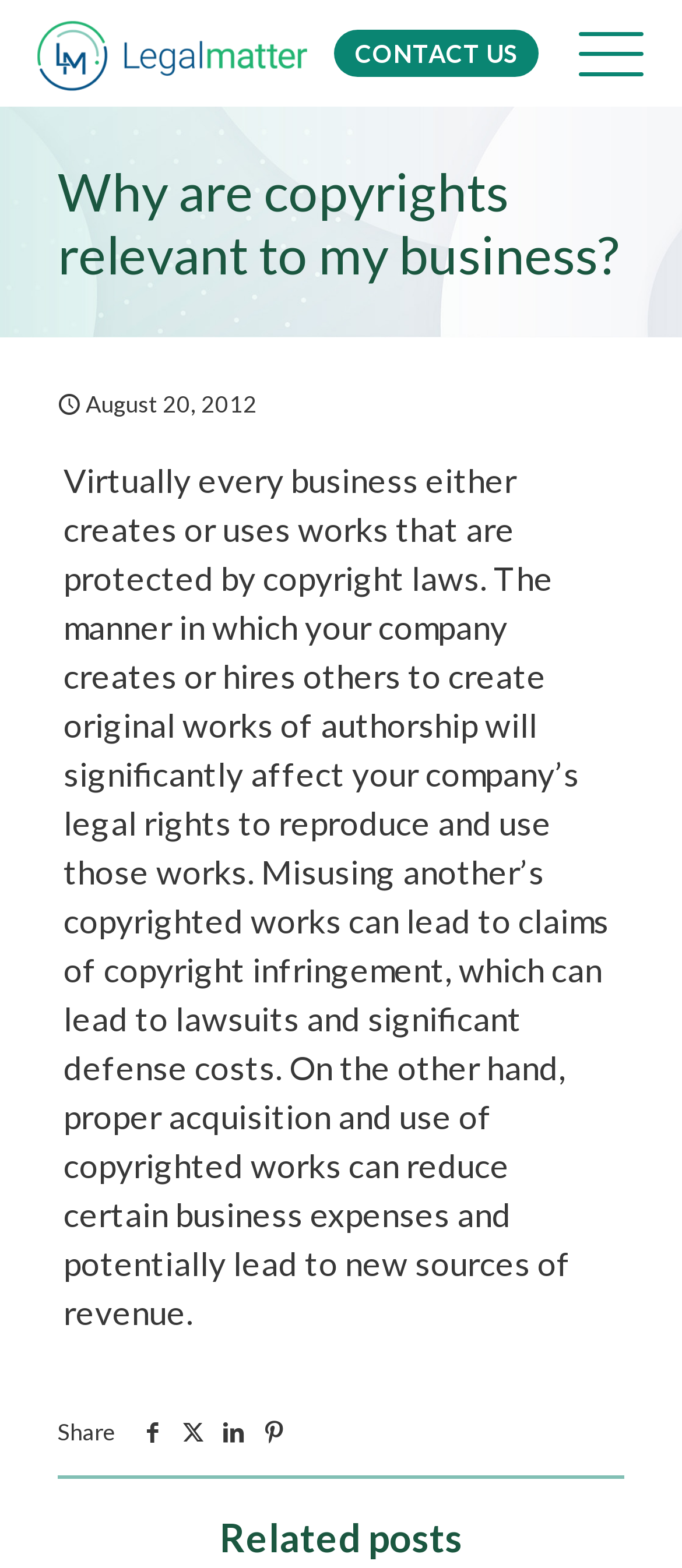Locate and generate the text content of the webpage's heading.

Why are copyrights relevant to my business?